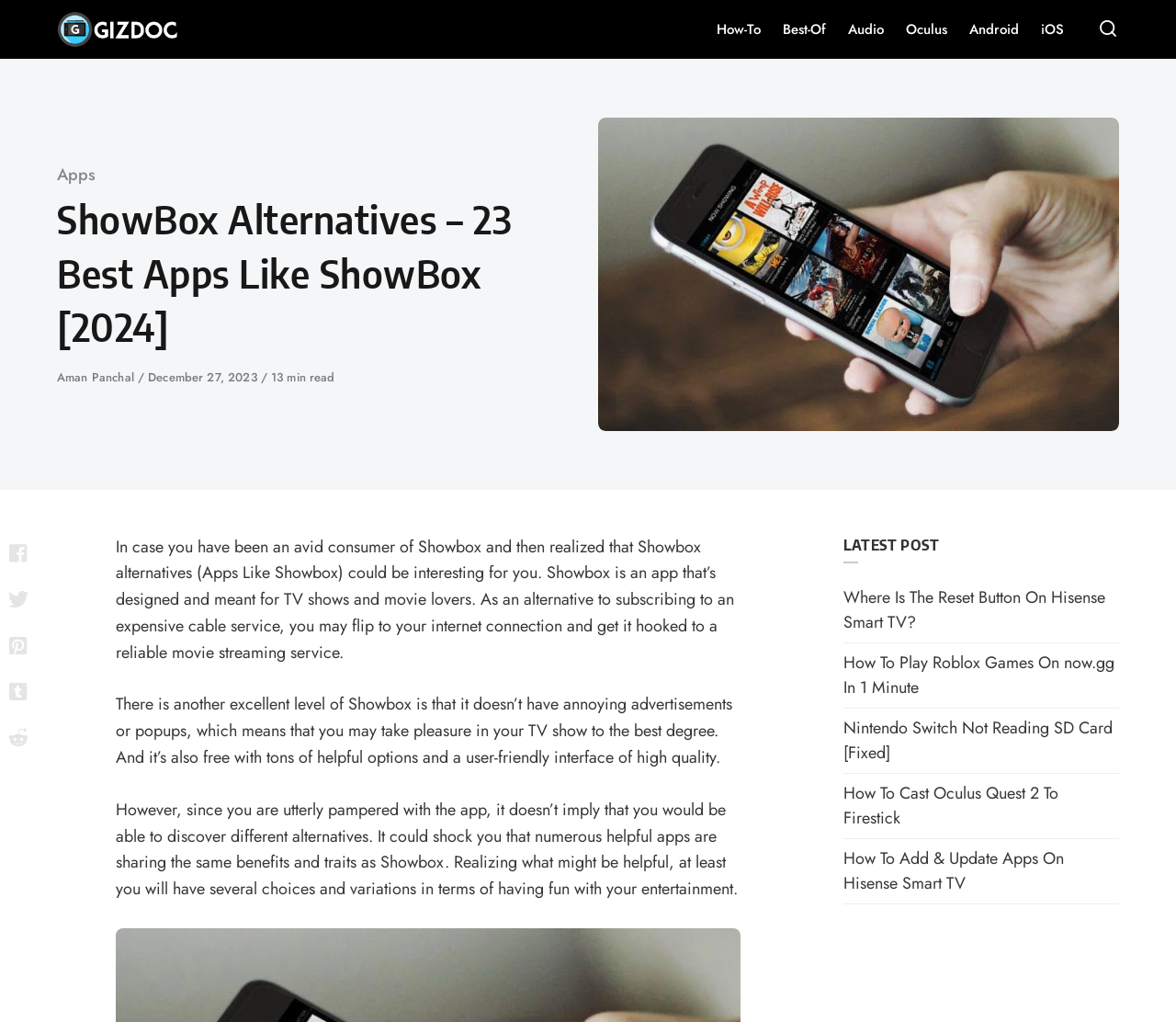Provide the bounding box coordinates of the HTML element this sentence describes: "parent_node: How-To". The bounding box coordinates consist of four float numbers between 0 and 1, i.e., [left, top, right, bottom].

[0.048, 0.0, 0.152, 0.058]